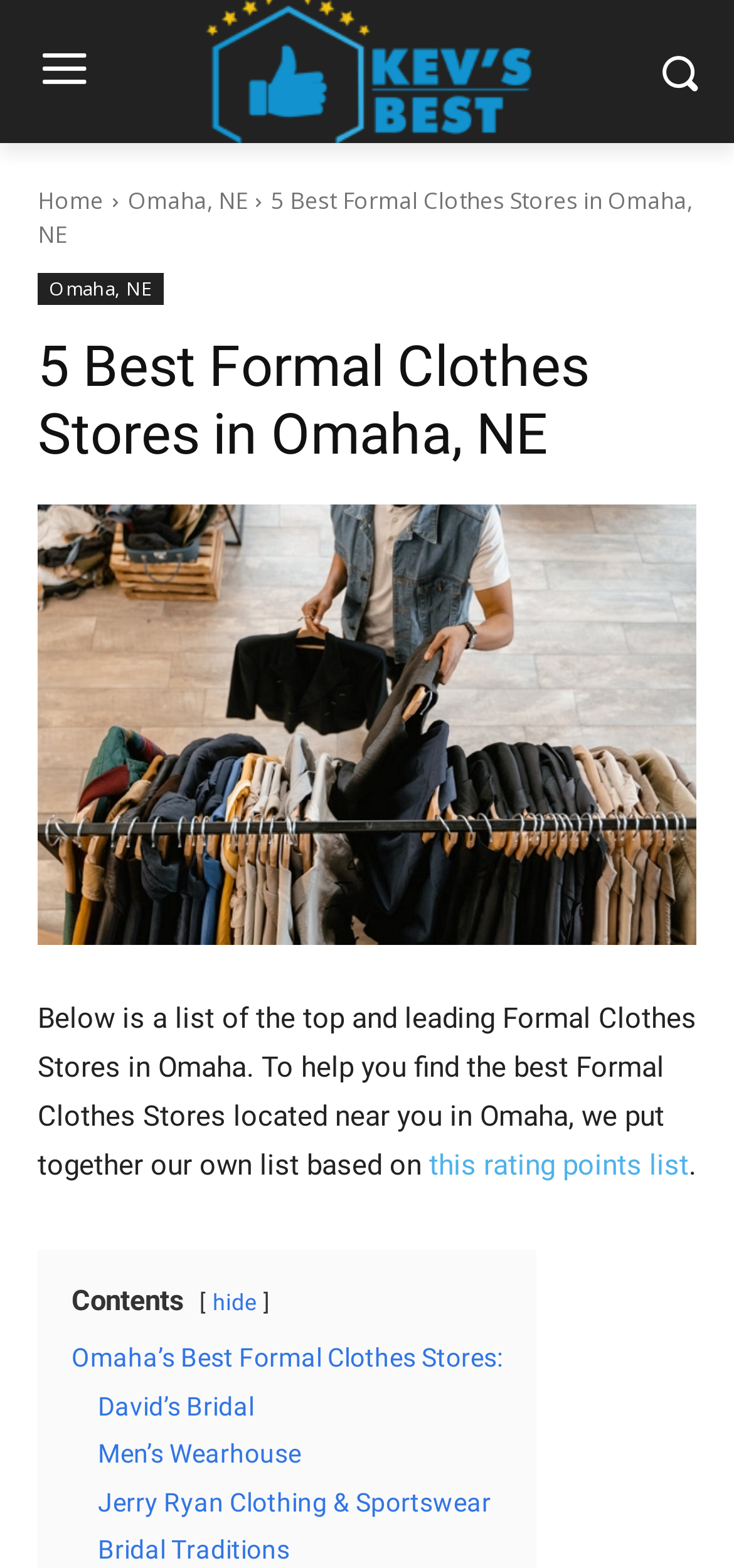How many formal clothes stores are listed?
Based on the image, give a concise answer in the form of a single word or short phrase.

5